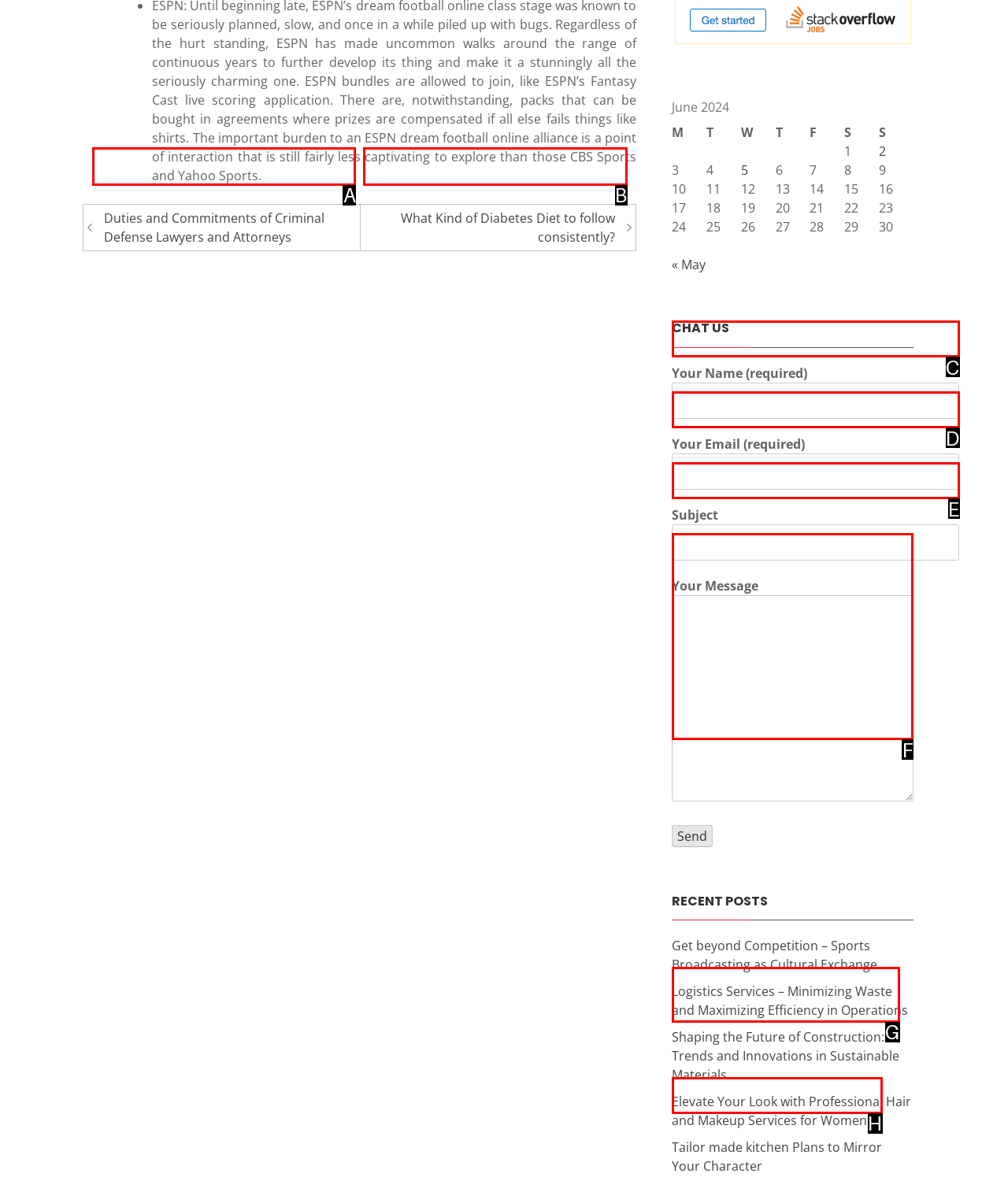Tell me which option best matches the description: name="your-subject"
Answer with the option's letter from the given choices directly.

E